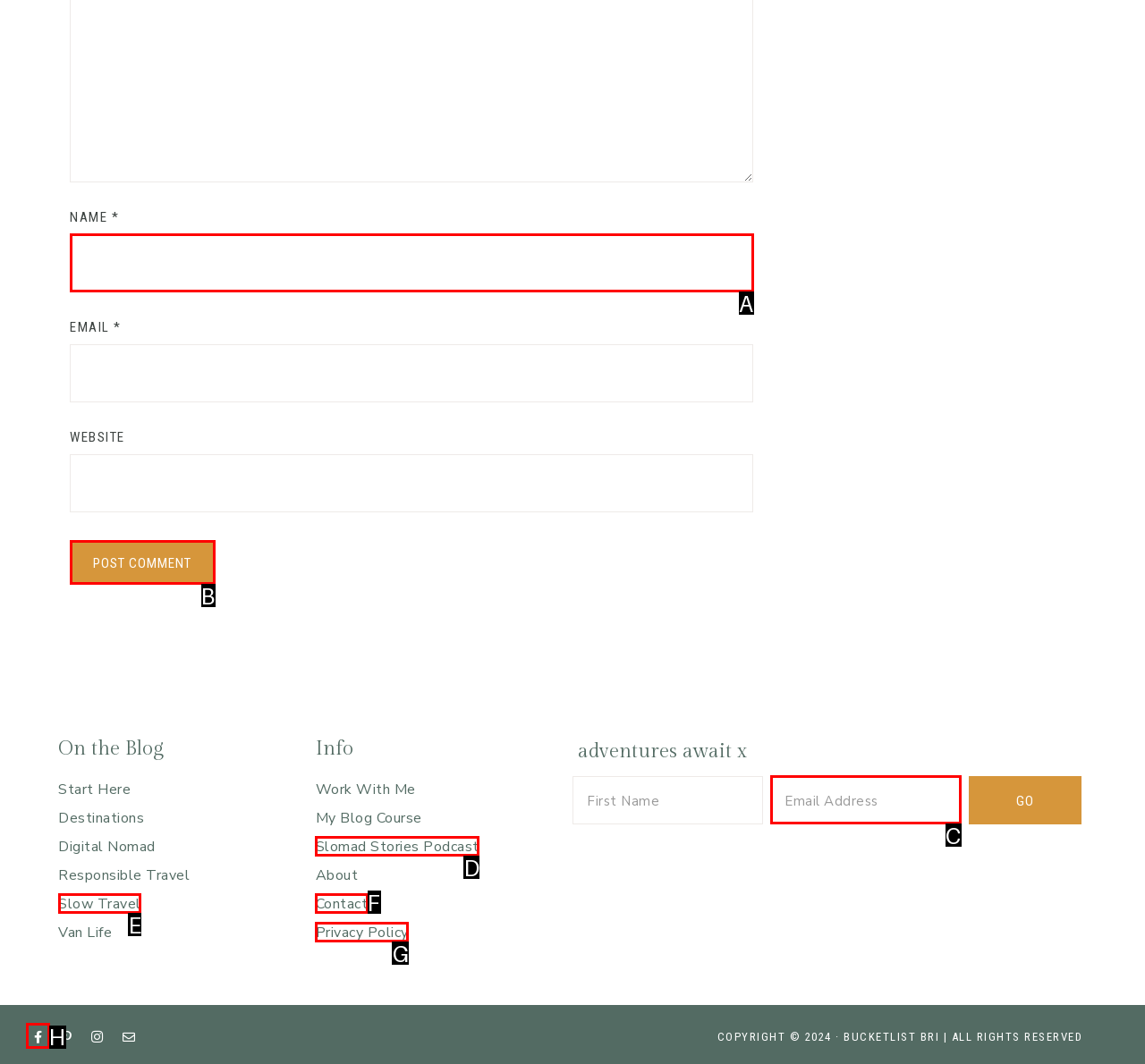Select the appropriate HTML element that needs to be clicked to finish the task: Visit the Facebook page
Reply with the letter of the chosen option.

H